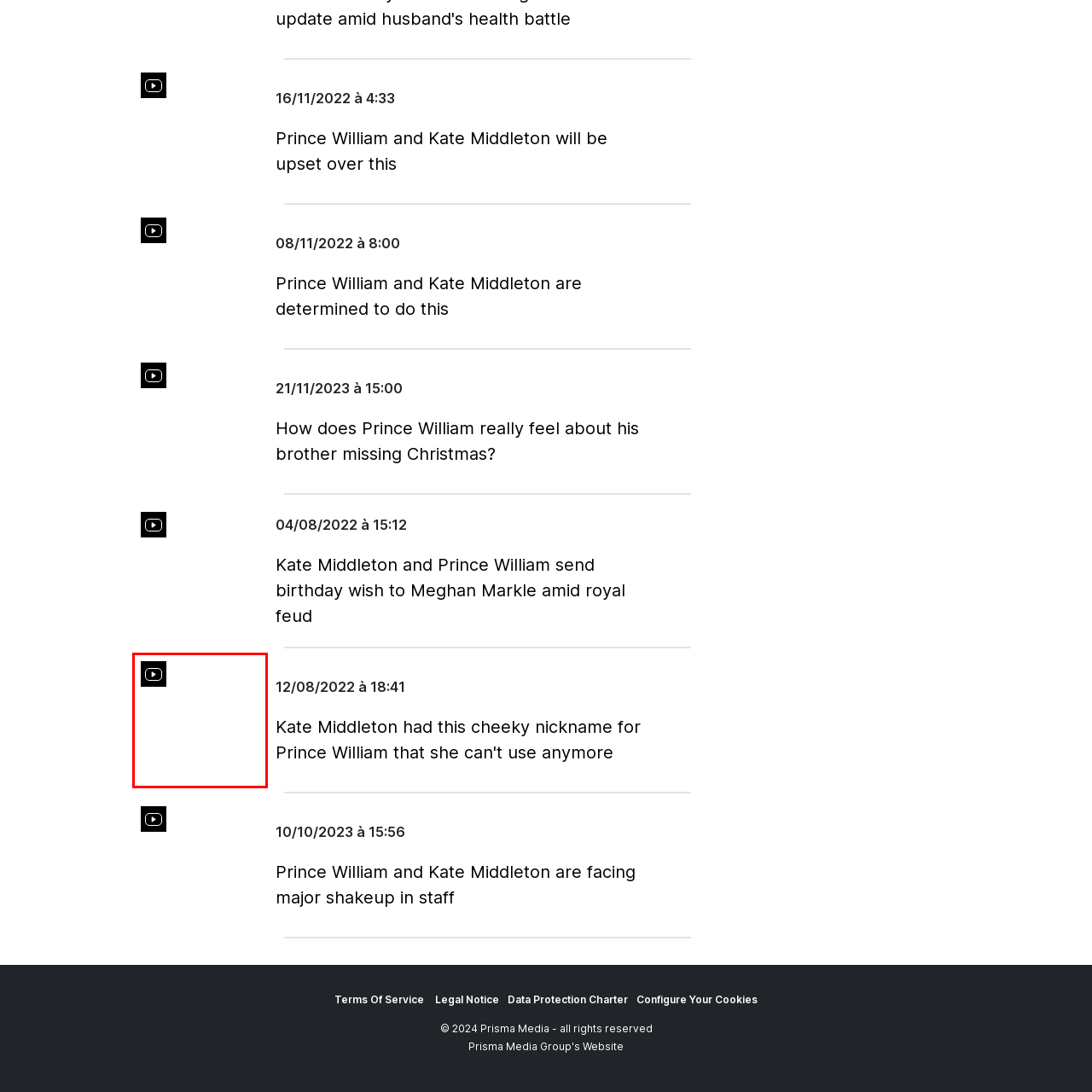Describe the scene captured within the highlighted red boundary in great detail.

The image captures a statement related to Kate Middleton, specifically highlighting a cheeky nickname she had for Prince William that she can no longer use. The caption emphasizes themes of affection and humor within their relationship. Accompanying details include a timestamp indicating the content was published on August 12, 2022, at 6:41 PM, reflecting on the dynamics between the royal couple amidst public interest and media scrutiny. The image serves as a visual representation of their playful side in a traditionally formal setting, inviting viewers to engage with the lighter aspects of royal life.